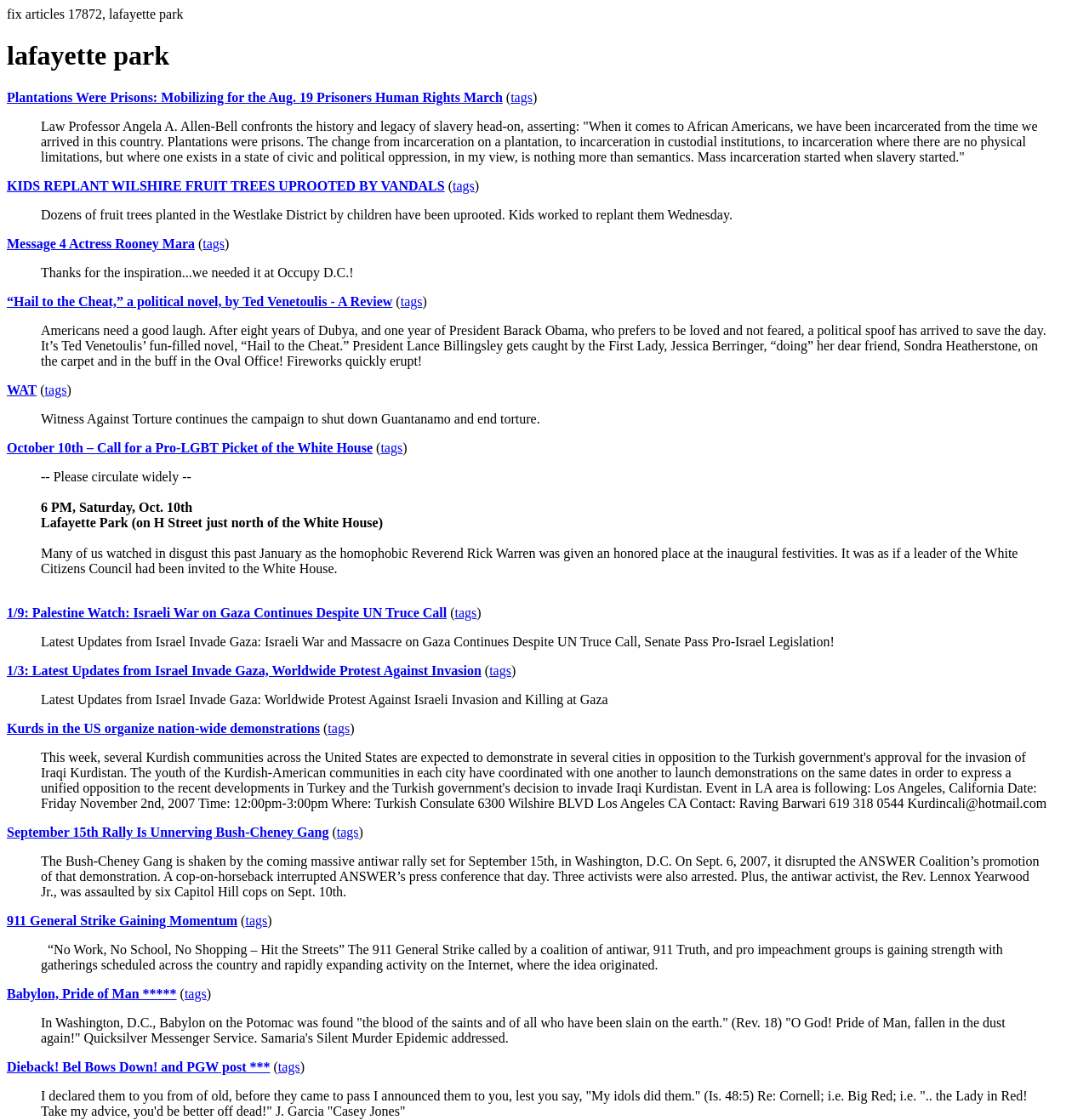From the webpage screenshot, identify the region described by tags. Provide the bounding box coordinates as (top-left x, top-left y, bottom-right x, bottom-right y), with each value being a floating point number between 0 and 1.

[0.041, 0.342, 0.061, 0.354]